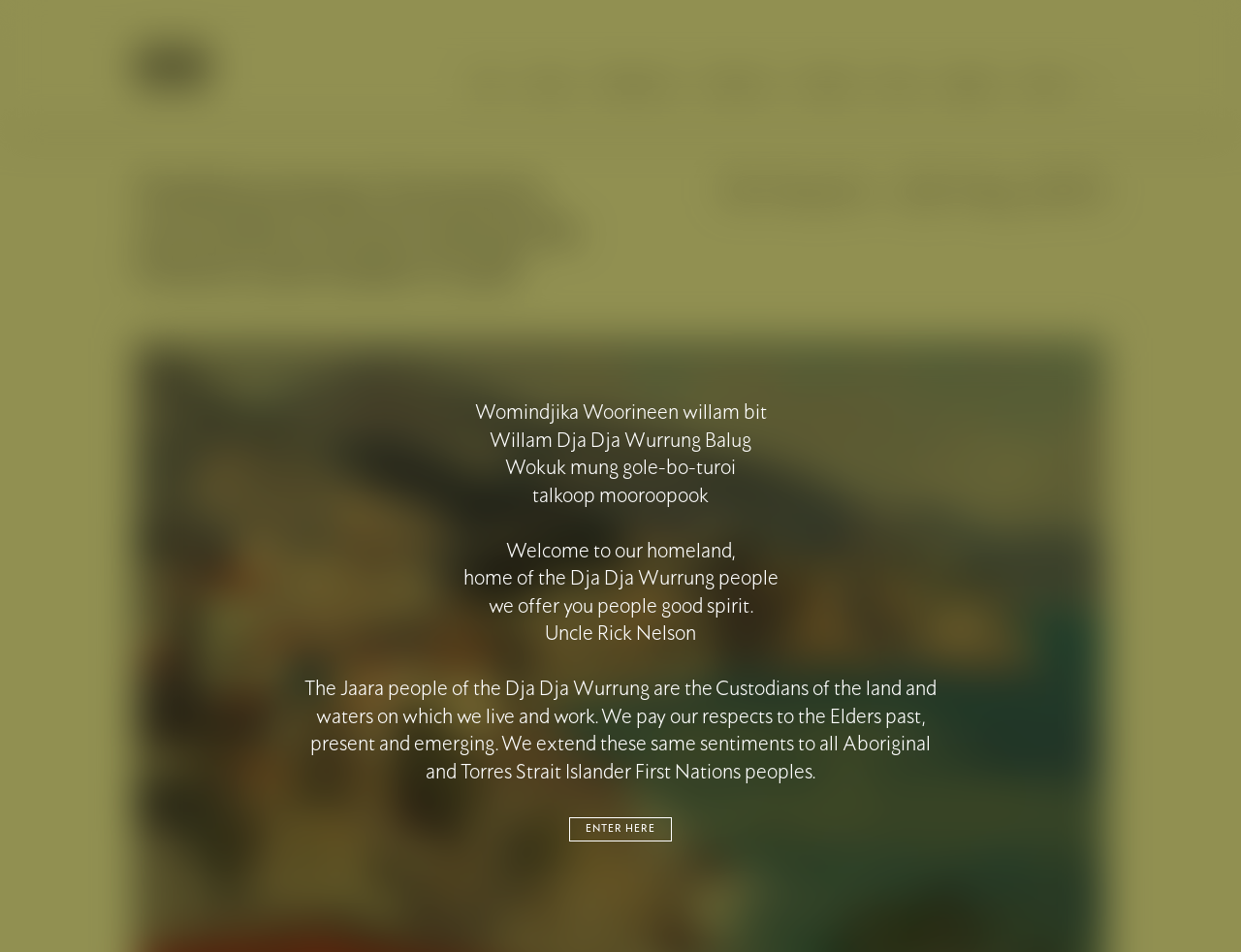What is the purpose of the button with the text 'Search'?
Based on the image, answer the question with a single word or brief phrase.

To search